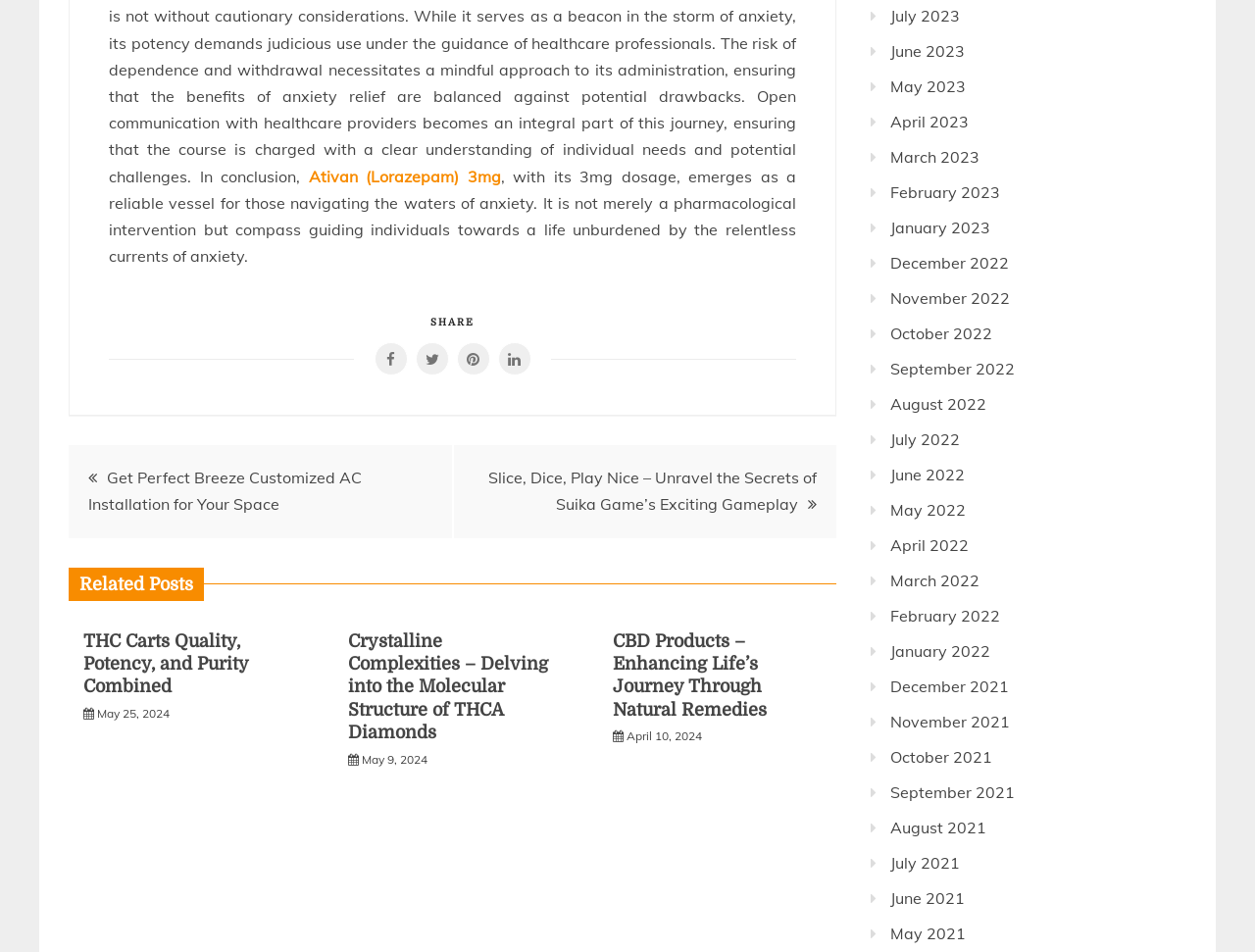Given the element description "Ativan (Lorazepam) 3mg" in the screenshot, predict the bounding box coordinates of that UI element.

[0.246, 0.175, 0.399, 0.195]